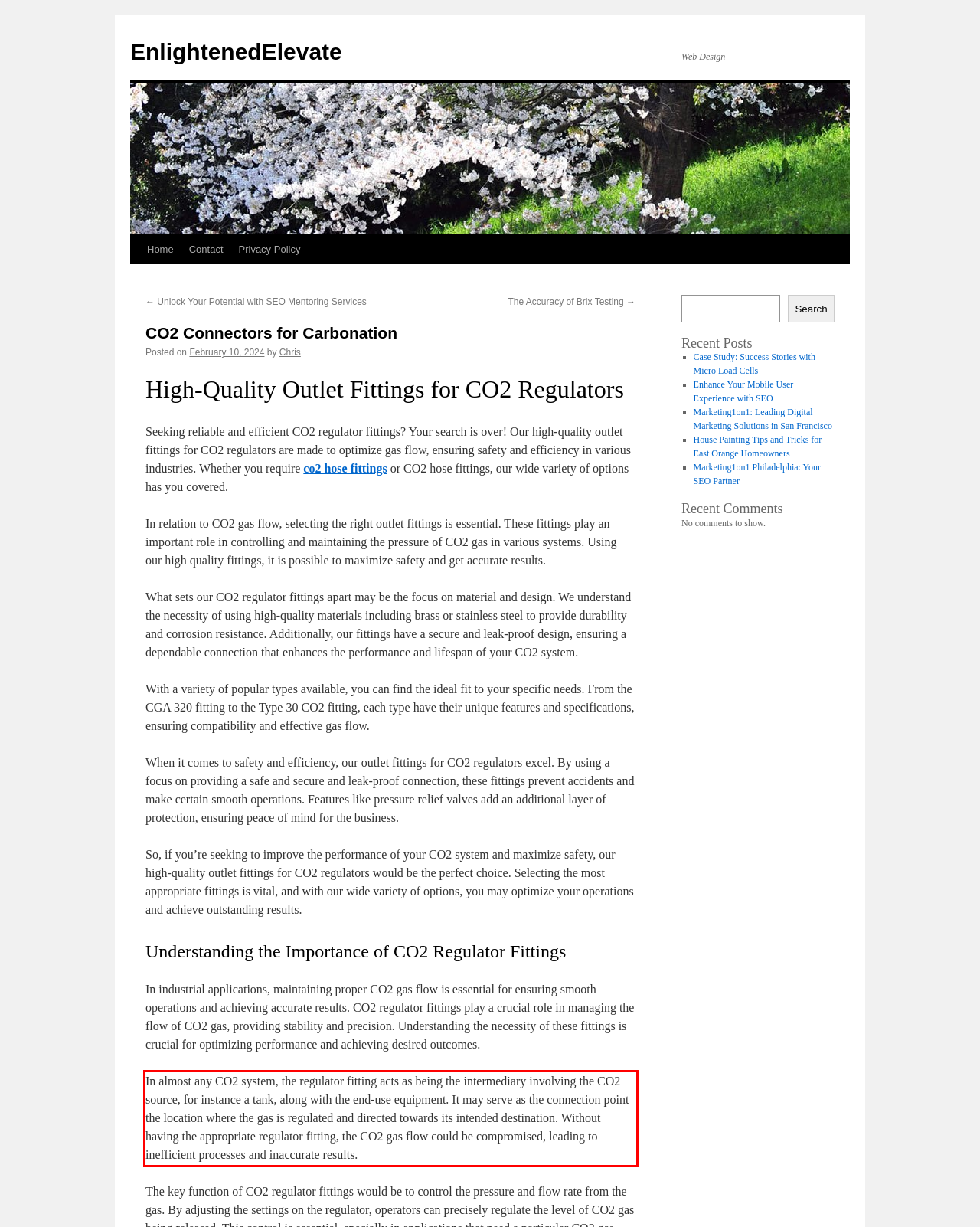You are looking at a screenshot of a webpage with a red rectangle bounding box. Use OCR to identify and extract the text content found inside this red bounding box.

In almost any CO2 system, the regulator fitting acts as being the intermediary involving the CO2 source, for instance a tank, along with the end-use equipment. It may serve as the connection point the location where the gas is regulated and directed towards its intended destination. Without having the appropriate regulator fitting, the CO2 gas flow could be compromised, leading to inefficient processes and inaccurate results.